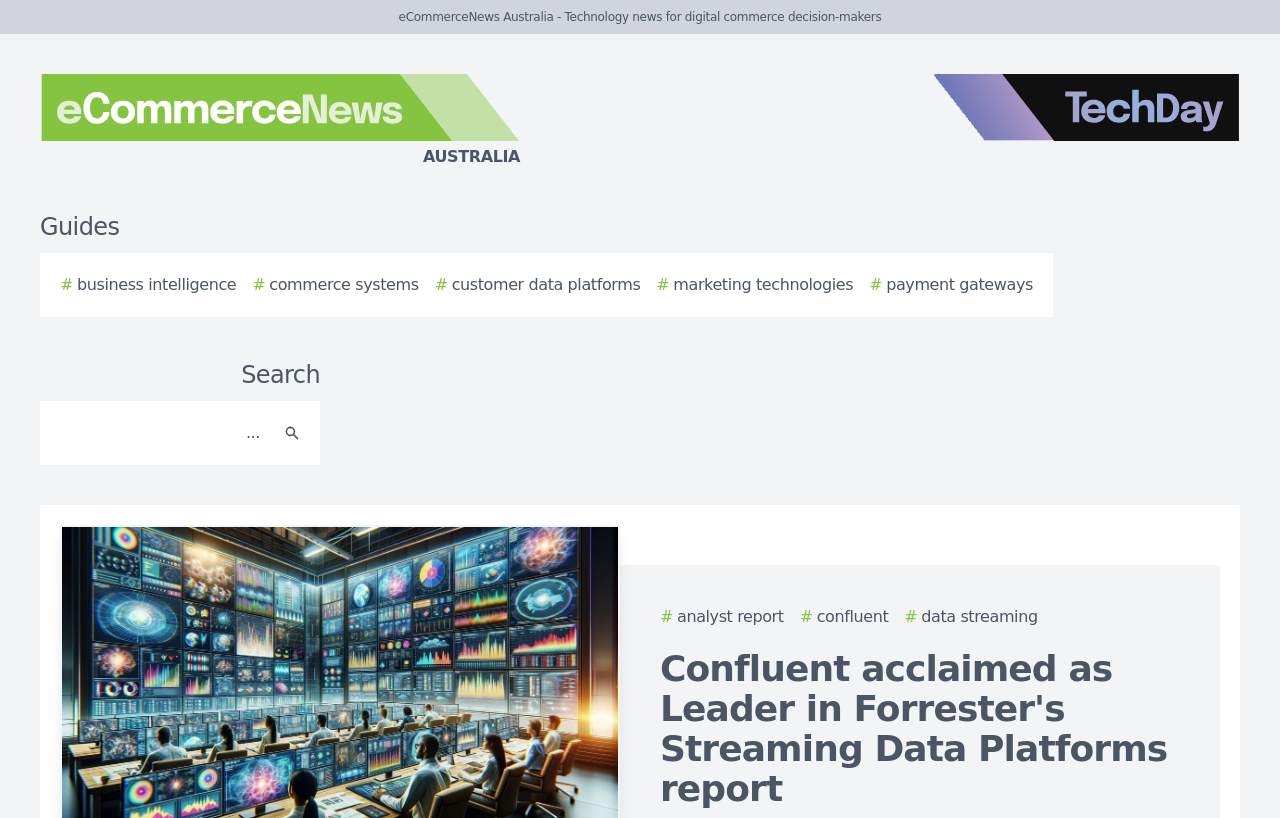What are the categories listed under 'Guides'?
Provide an in-depth answer to the question, covering all aspects.

I found the 'Guides' section on the webpage and listed the categories that are linked below it, which are '# business intelligence', '# commerce systems', '# customer data platforms', '# marketing technologies', and '# payment gateways'.